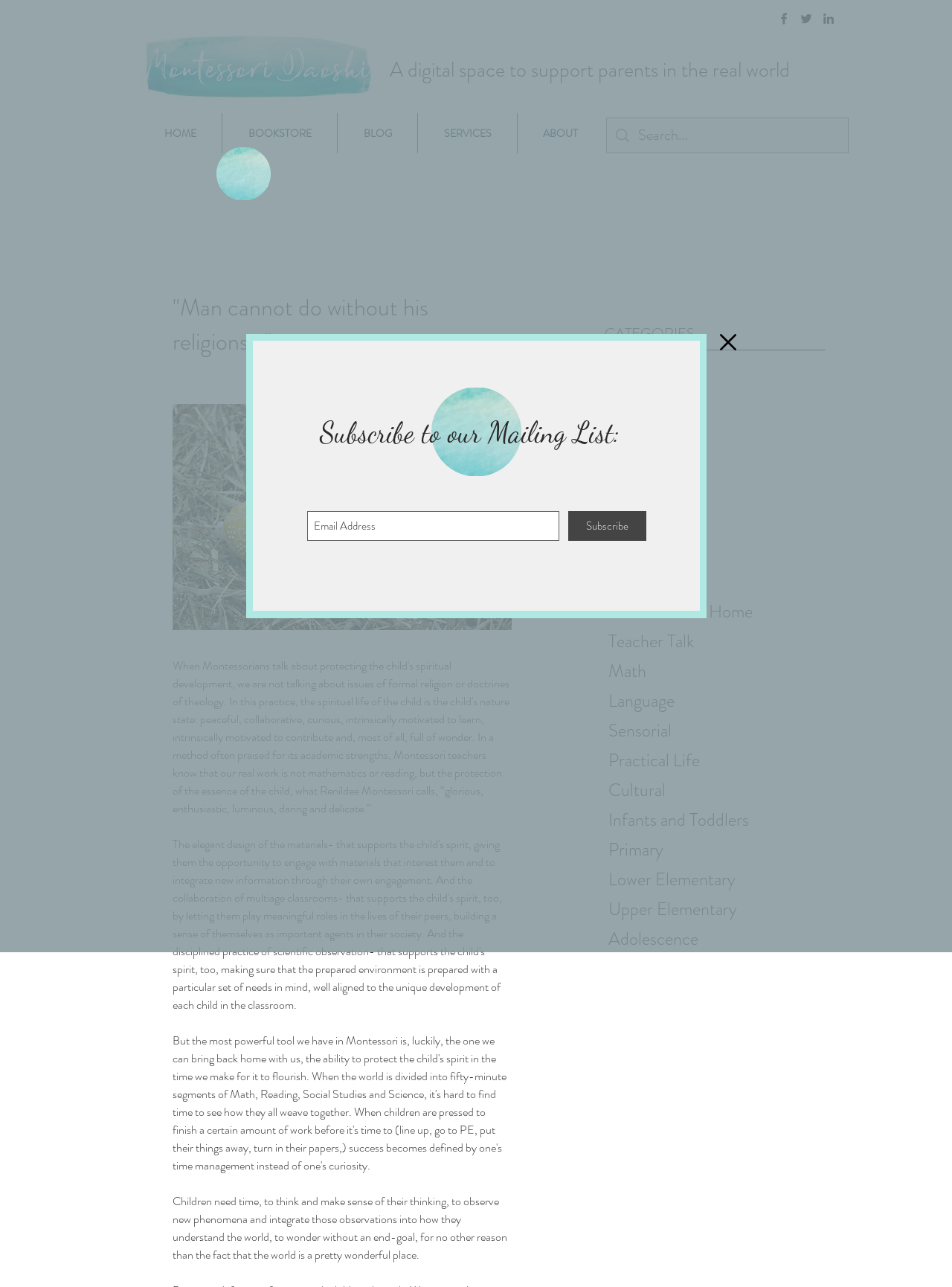Can you find the bounding box coordinates for the element that needs to be clicked to execute this instruction: "Go to the home page"? The coordinates should be given as four float numbers between 0 and 1, i.e., [left, top, right, bottom].

[0.145, 0.088, 0.233, 0.119]